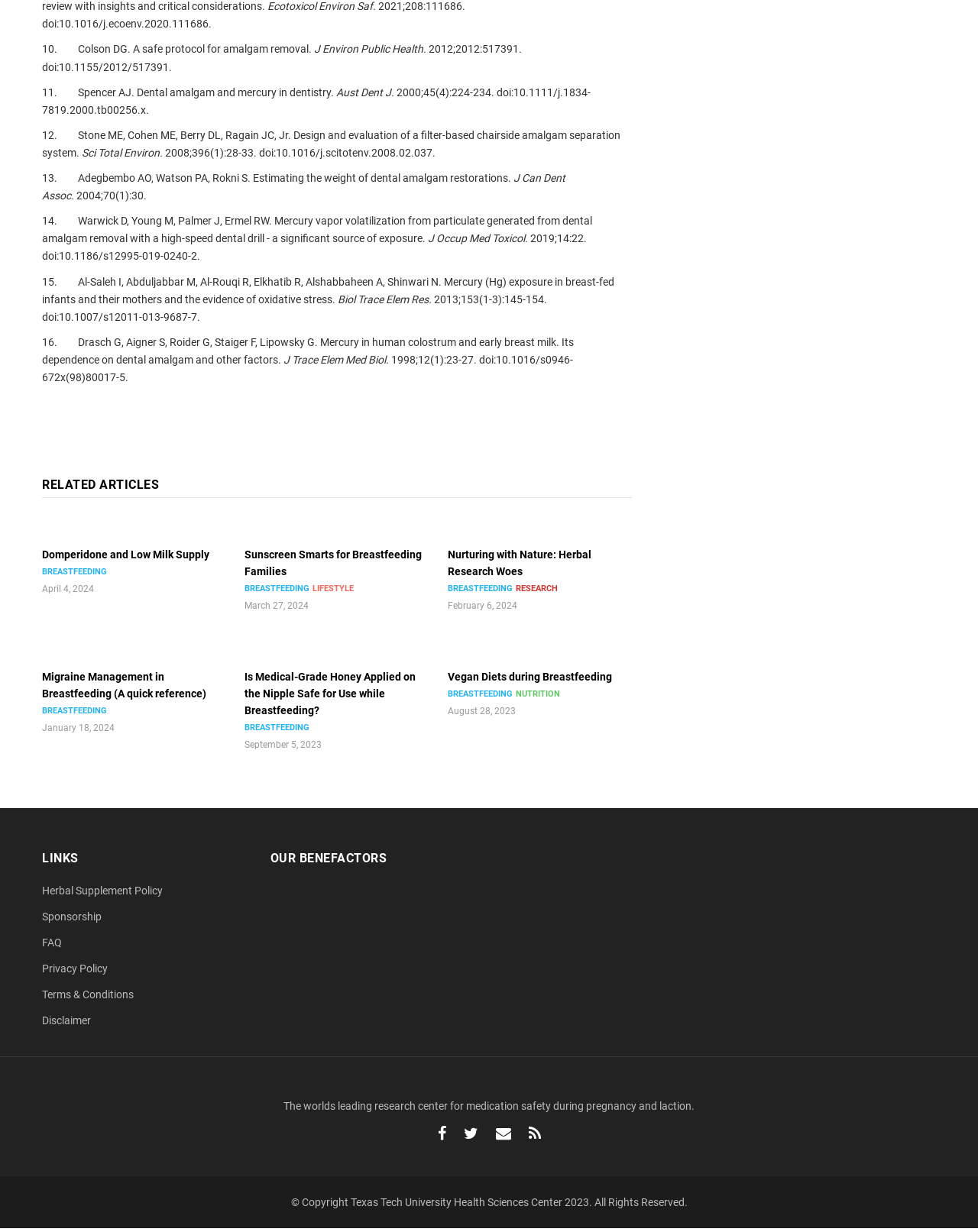Please determine the bounding box coordinates of the element's region to click in order to carry out the following instruction: "read the article 'Sunscreen Smarts for Breastfeeding Families'". The coordinates should be four float numbers between 0 and 1, i.e., [left, top, right, bottom].

[0.25, 0.446, 0.439, 0.474]